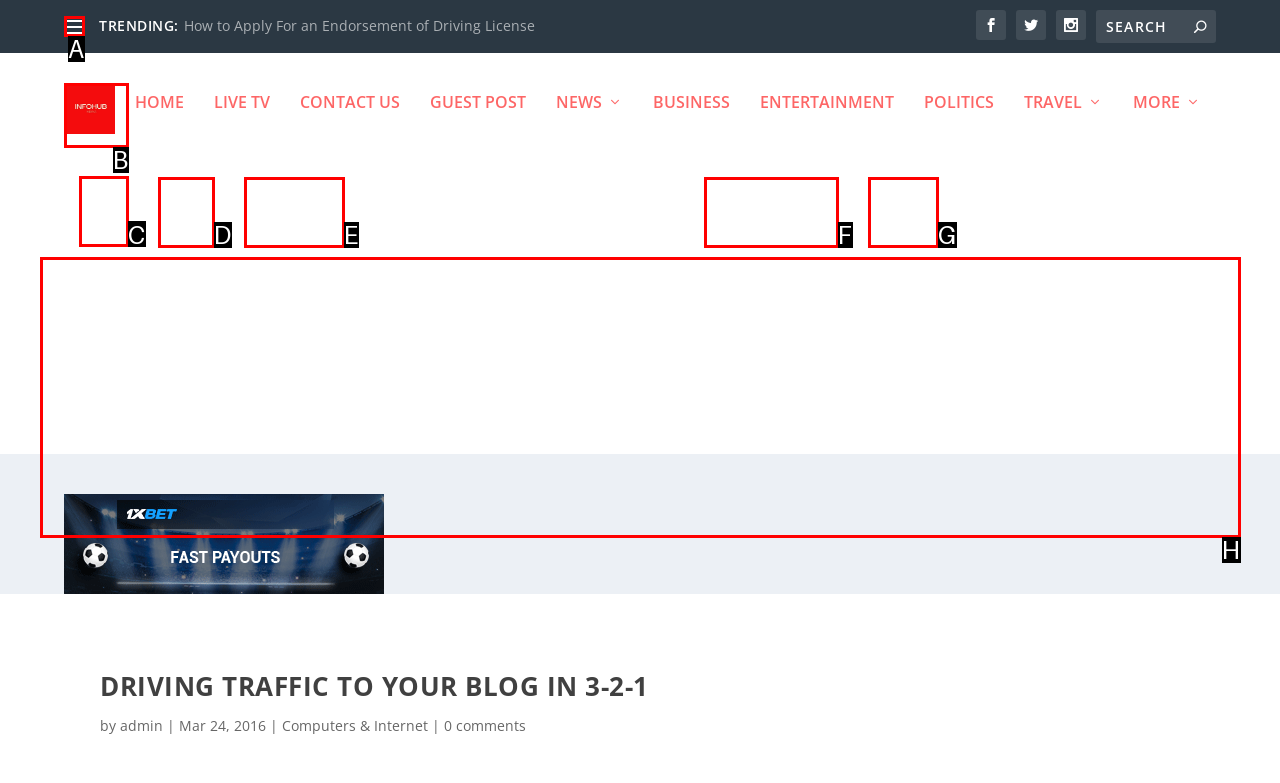Tell me which one HTML element I should click to complete this task: Go to the main page Answer with the option's letter from the given choices directly.

None